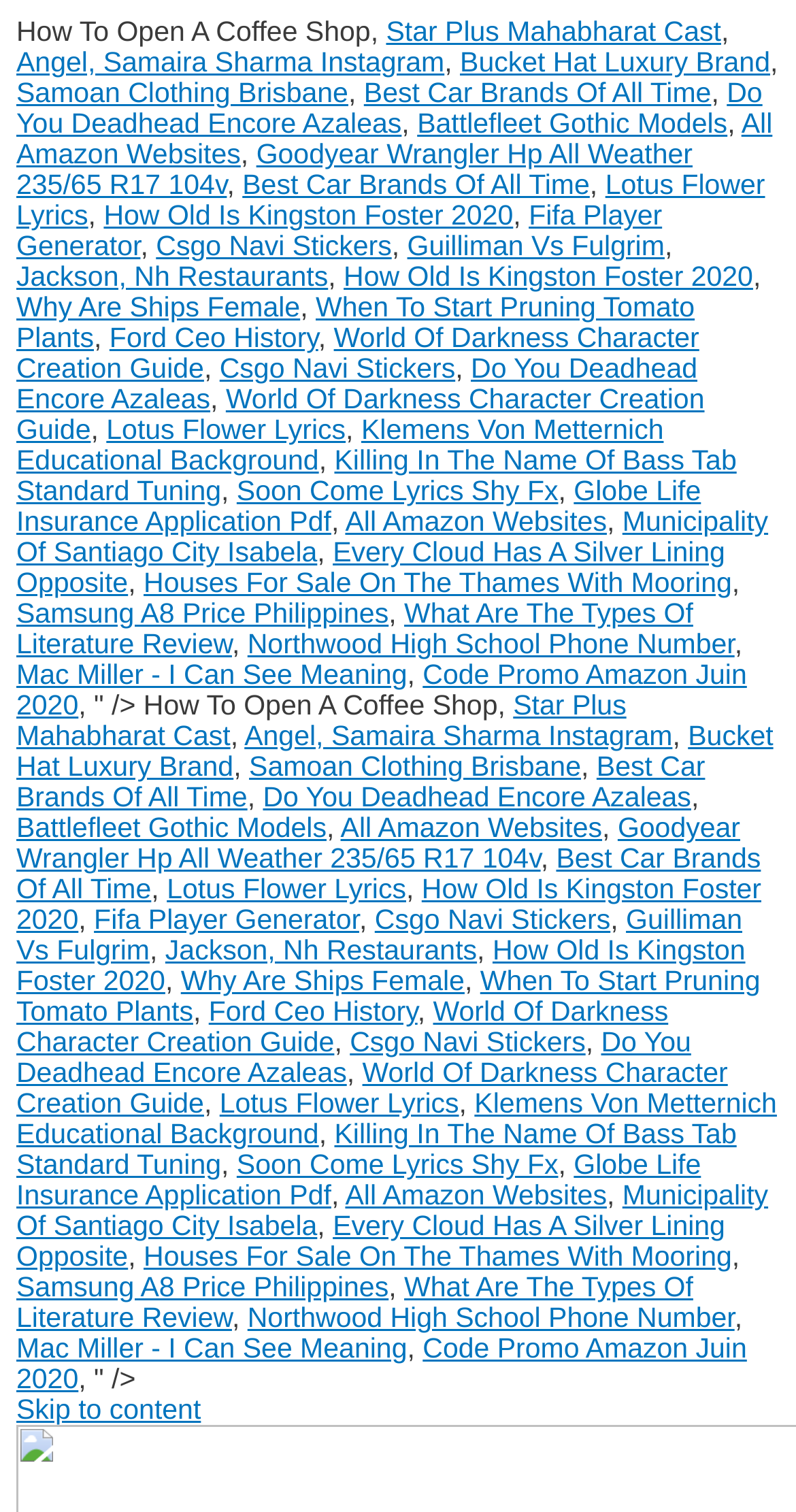Reply to the question below using a single word or brief phrase:
How many links are on this webpage?

60